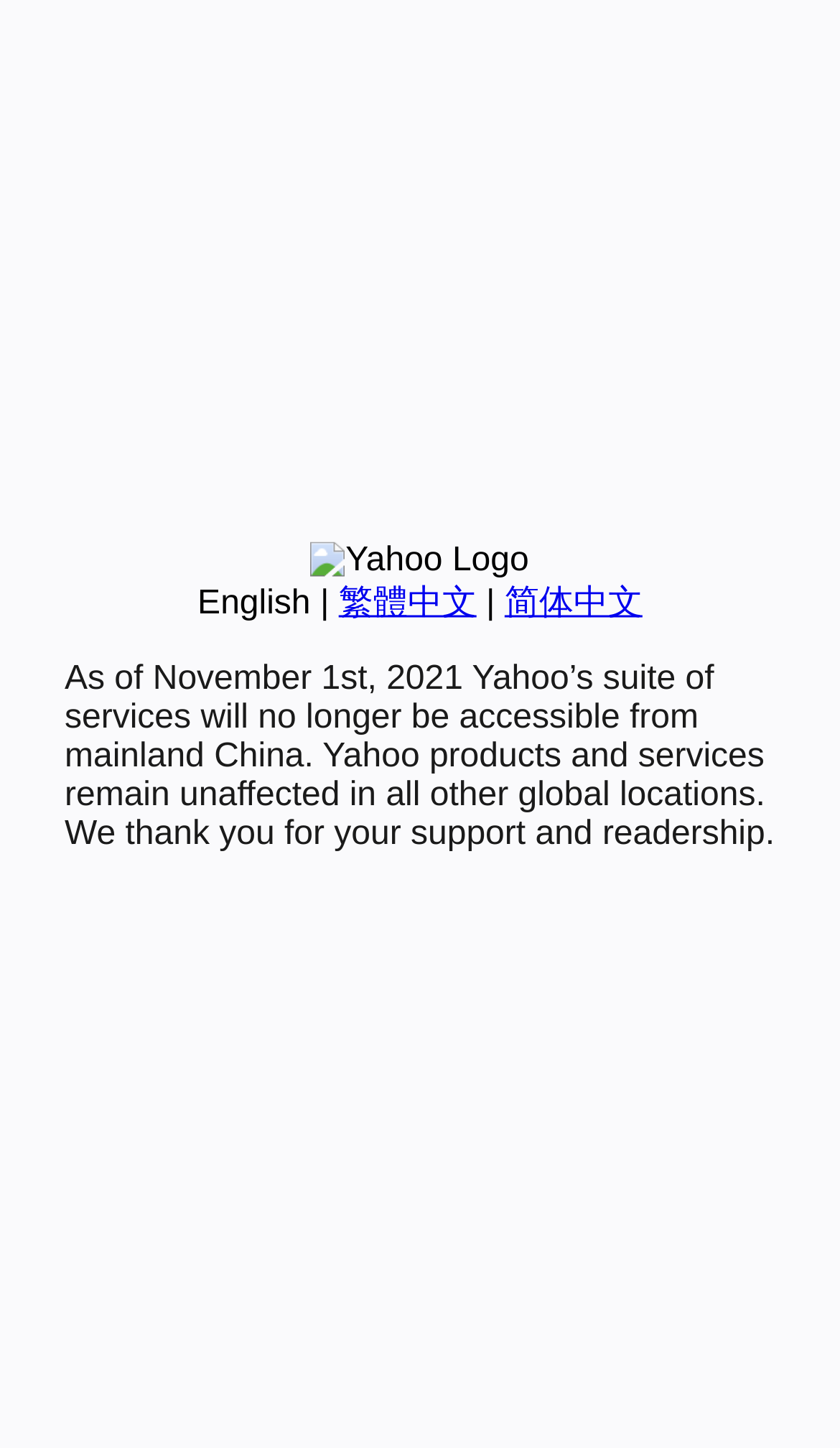Determine the bounding box of the UI component based on this description: "繁體中文". The bounding box coordinates should be four float values between 0 and 1, i.e., [left, top, right, bottom].

[0.403, 0.404, 0.567, 0.429]